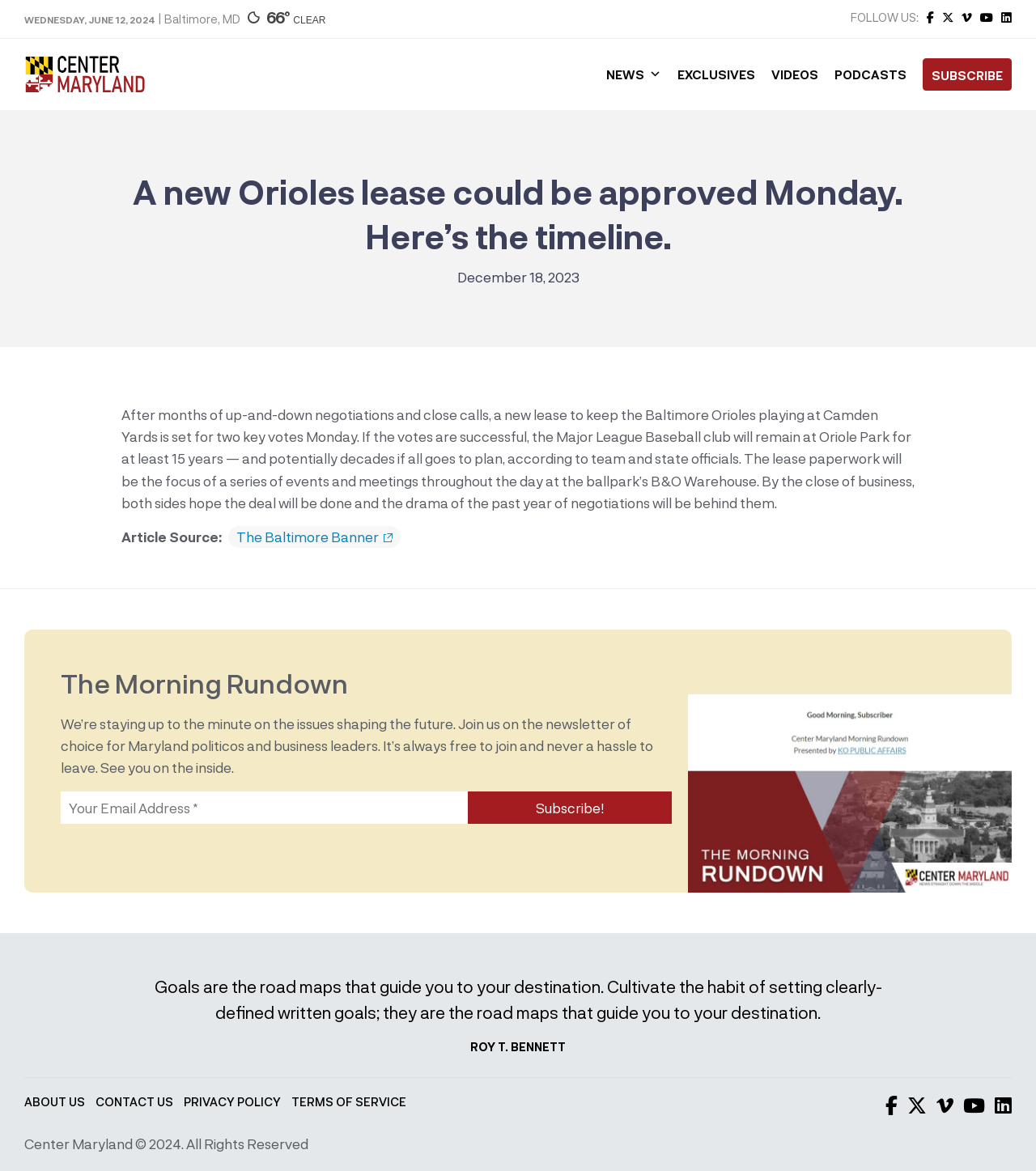Identify the title of the webpage and provide its text content.

A new Orioles lease could be approved Monday. Here’s the timeline.